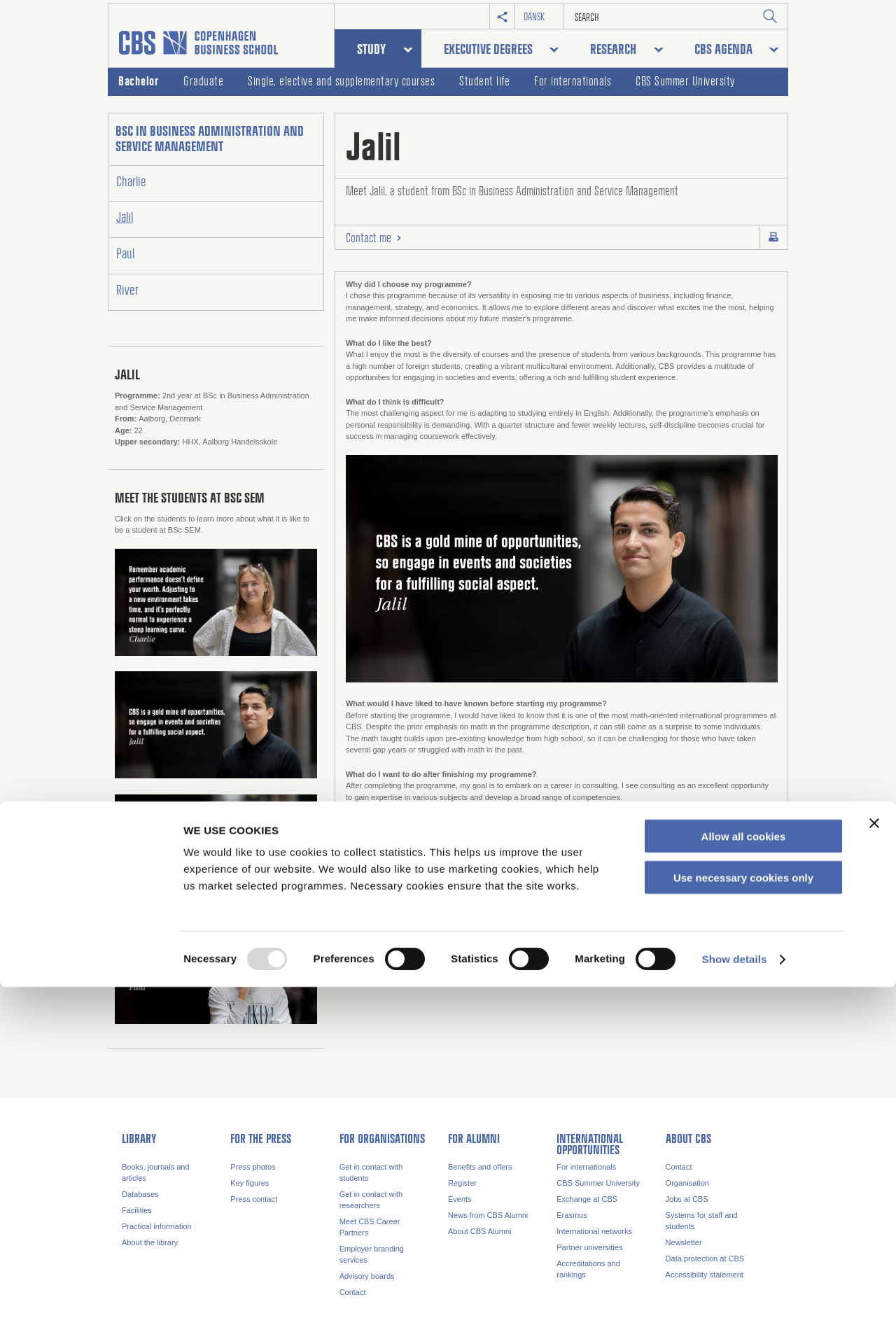Provide the bounding box coordinates of the section that needs to be clicked to accomplish the following instruction: "Contact Jalil."

[0.386, 0.176, 0.441, 0.185]